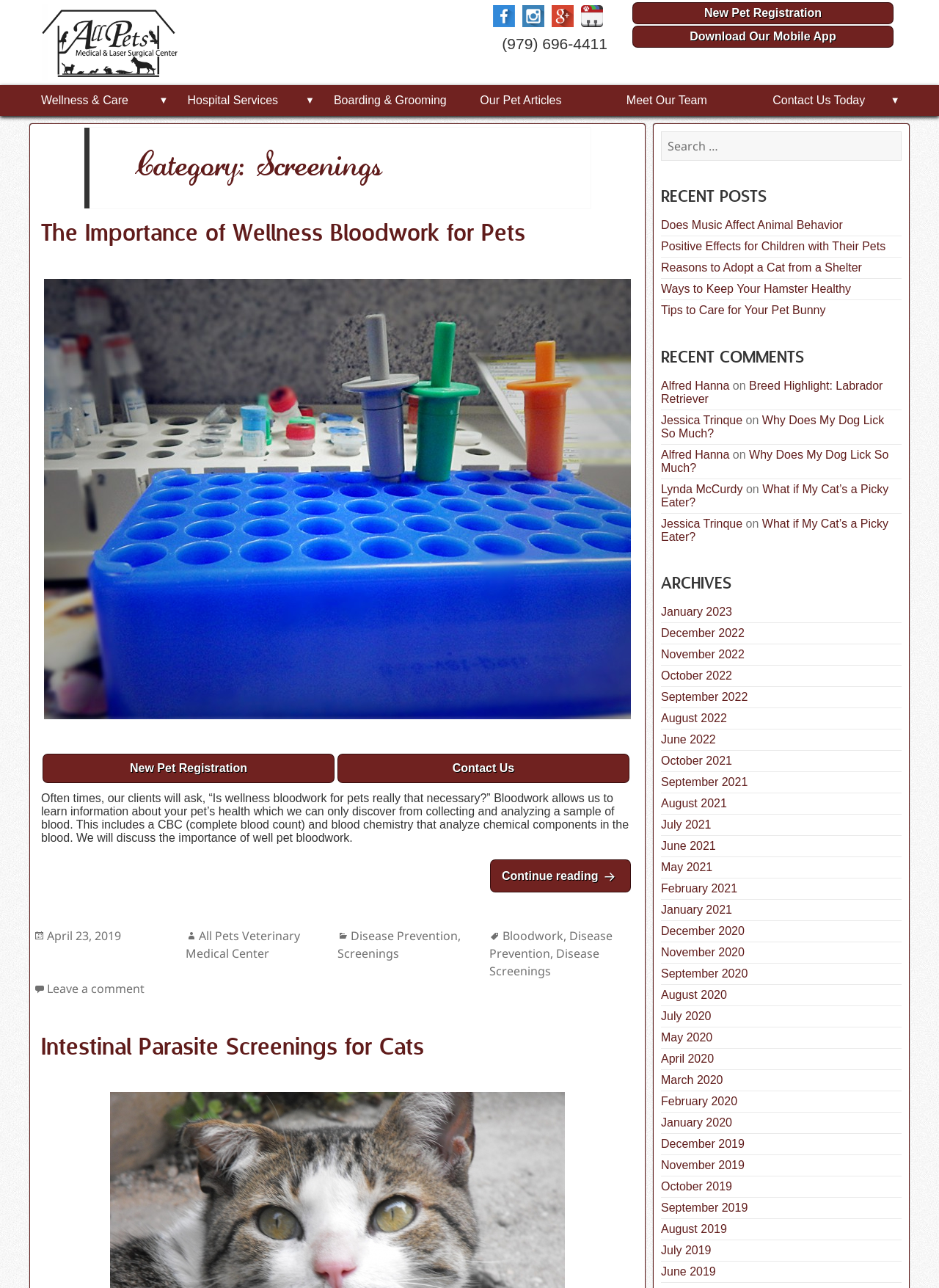What is the category of the first article?
Provide a well-explained and detailed answer to the question.

I found the category of the first article by looking at the heading element with the content 'Category: Screenings' located at [0.144, 0.119, 0.575, 0.142].